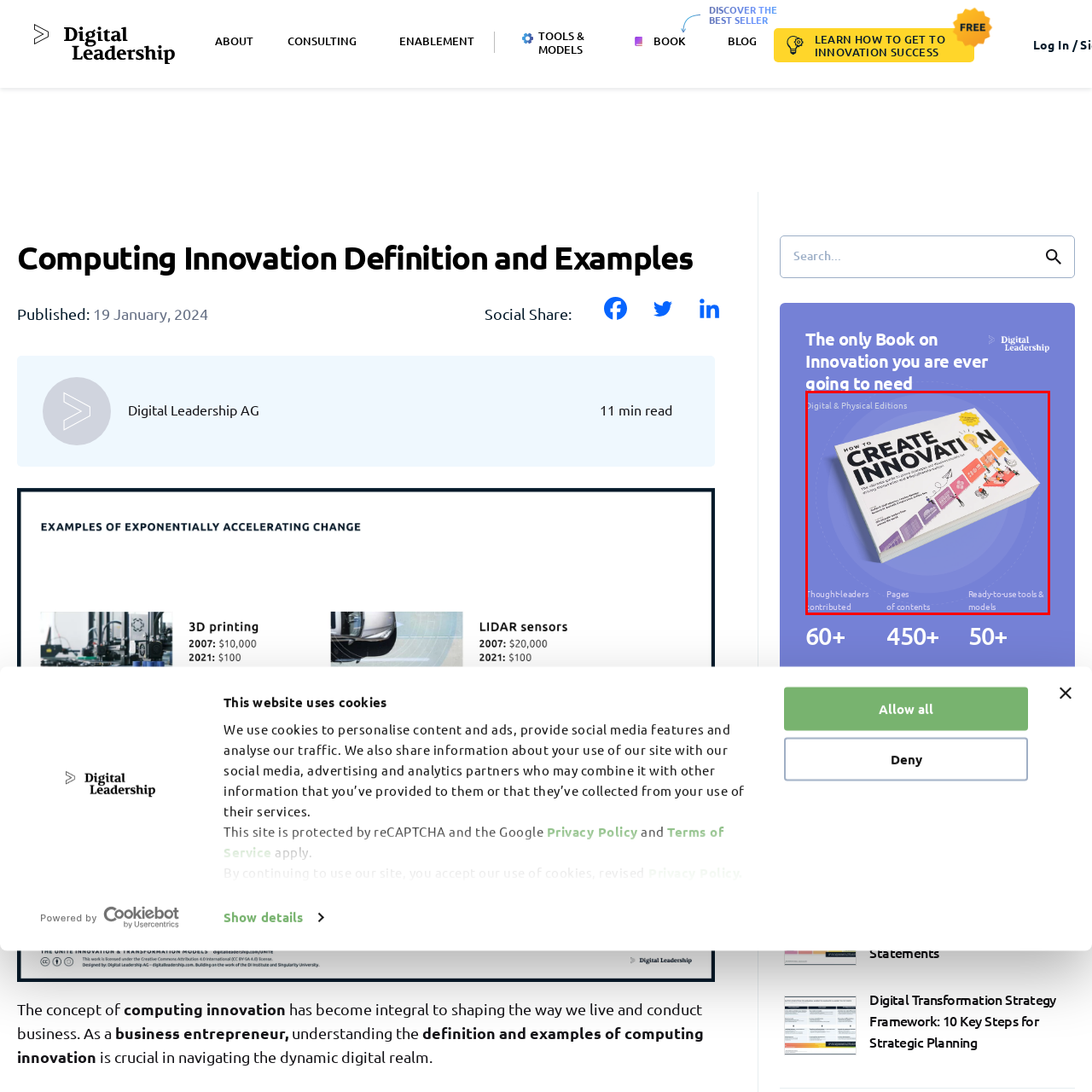Give a detailed caption for the image that is encased within the red bounding box.

The image showcases a book titled "How to Create Innovation," set against a light purple background. The book's cover features a playful and engaging design, prominently displaying the title in bold letters. Accompanying visuals include illustrations that convey themes of creativity and problem-solving, highlighting various aspects of innovation. 

Surrounding the book are three labels: "Thought leaders contributed," "Pages of contents," and "Ready-to-use tools & models," suggesting that the book is a collaborative effort providing practical resources and insights for readers interested in fostering innovation strategies. This image effectively communicates the book's purpose as a valuable resource for individuals and organizations seeking to enhance their innovative capabilities.